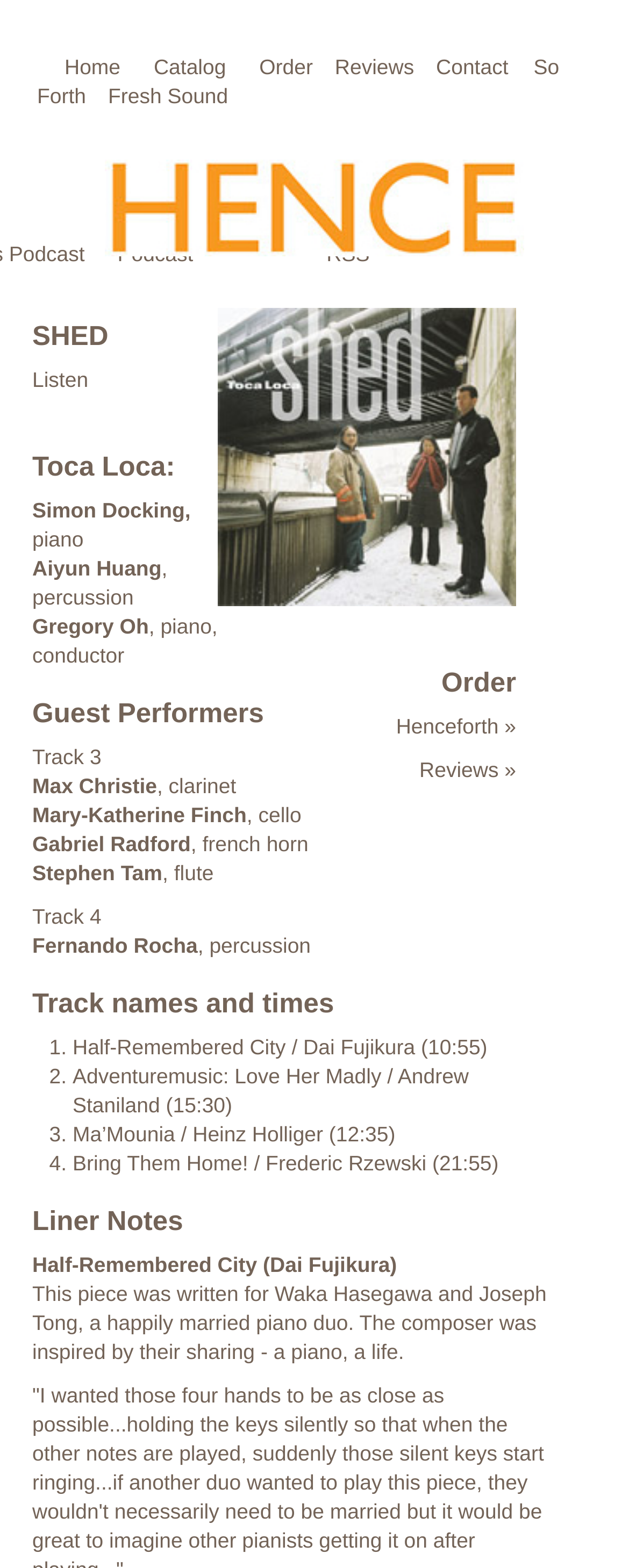Identify the bounding box of the UI element described as follows: "Toggle". Provide the coordinates as four float numbers in the range of 0 to 1 [left, top, right, bottom].

None